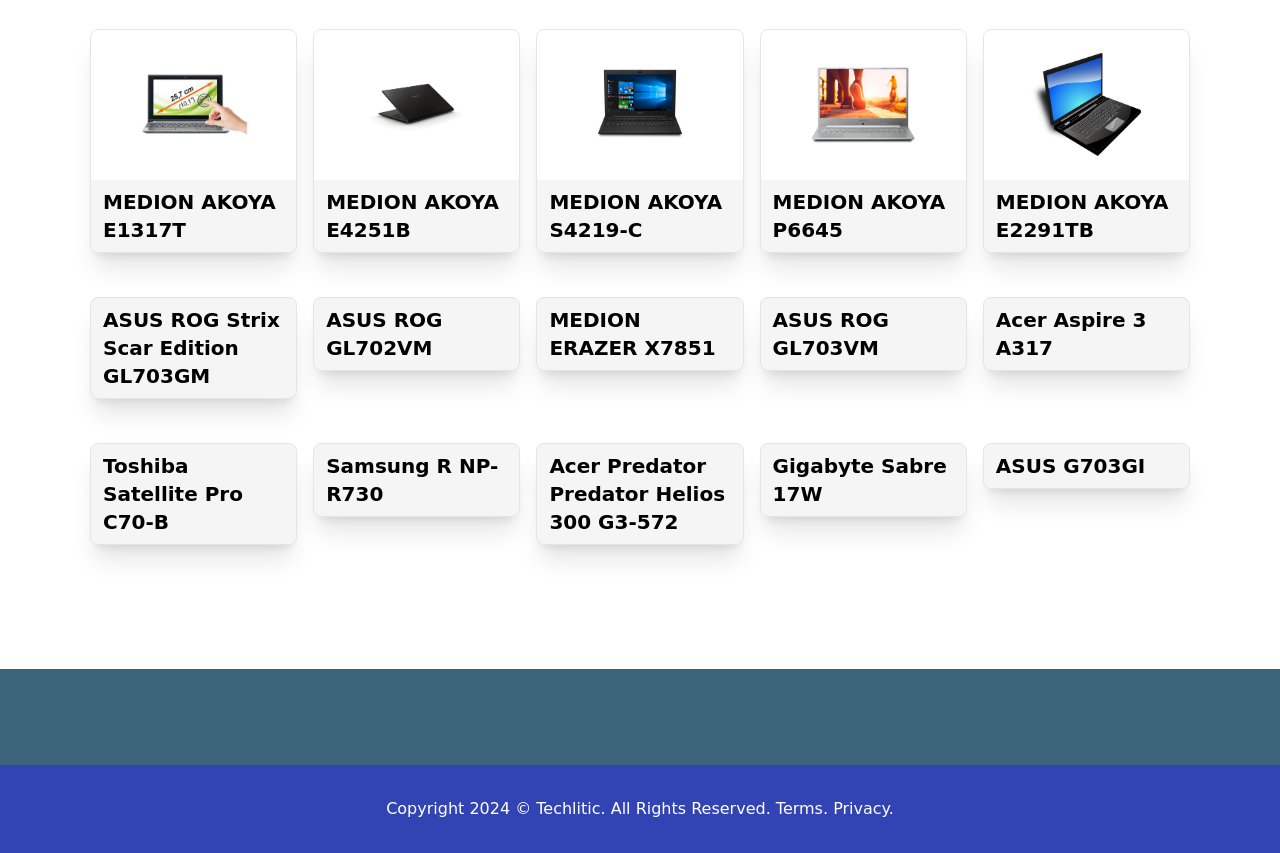Please determine the bounding box coordinates of the clickable area required to carry out the following instruction: "Read terms and conditions". The coordinates must be four float numbers between 0 and 1, represented as [left, top, right, bottom].

[0.606, 0.936, 0.651, 0.959]